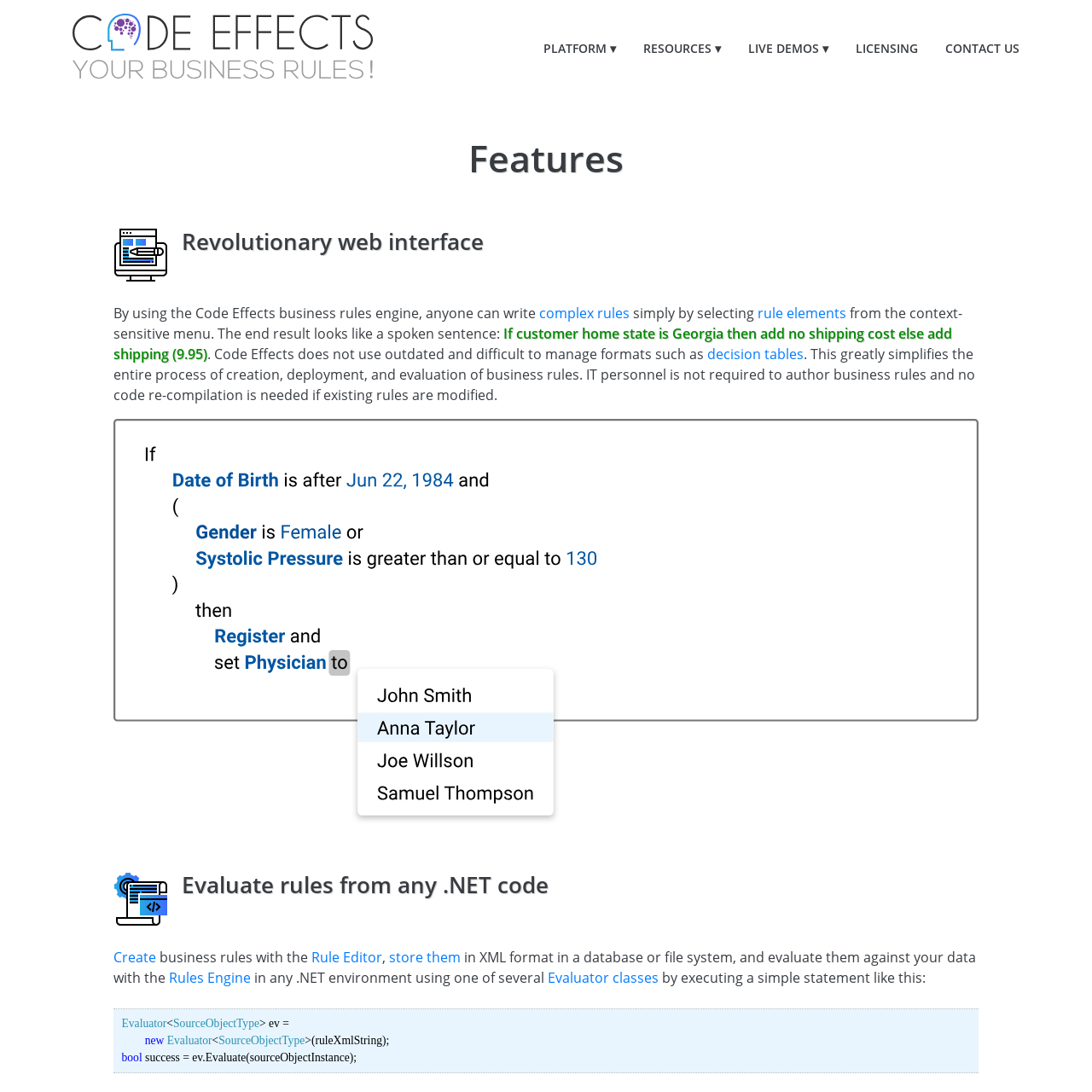Generate a thorough description of the webpage.

The webpage is about Code Effects Business Rules Engine, a platform that offers a comprehensive set of features for authoring, validating, and evaluating business rules. 

At the top of the page, there is a header section with a logo of Code Effects on the left, accompanied by a link to the website. On the right side of the header, there are several links to different sections of the website, including PLATFORM, RESOURCES, LIVE DEMOS, LICENSING, and CONTACT US.

Below the header, there is a main section with two articles. The first article is about the revolutionary web interface of Code Effects, which allows users to write complex rules simply by selecting rule elements from a context-sensitive menu. The article includes an example of a rule written in a spoken sentence-like format. There is also an image on the right side of the article, likely illustrating the web interface.

The second article is about evaluating rules from any .NET code. It explains that business rules can be created with the Rule Editor, stored in XML format, and evaluated against data using the Rules Engine in any .NET environment. The article includes code snippets demonstrating how to use the Evaluator classes to execute rules.

Throughout the page, there are several images, including icons and screenshots, which help to illustrate the features and functionality of Code Effects Business Rules Engine.